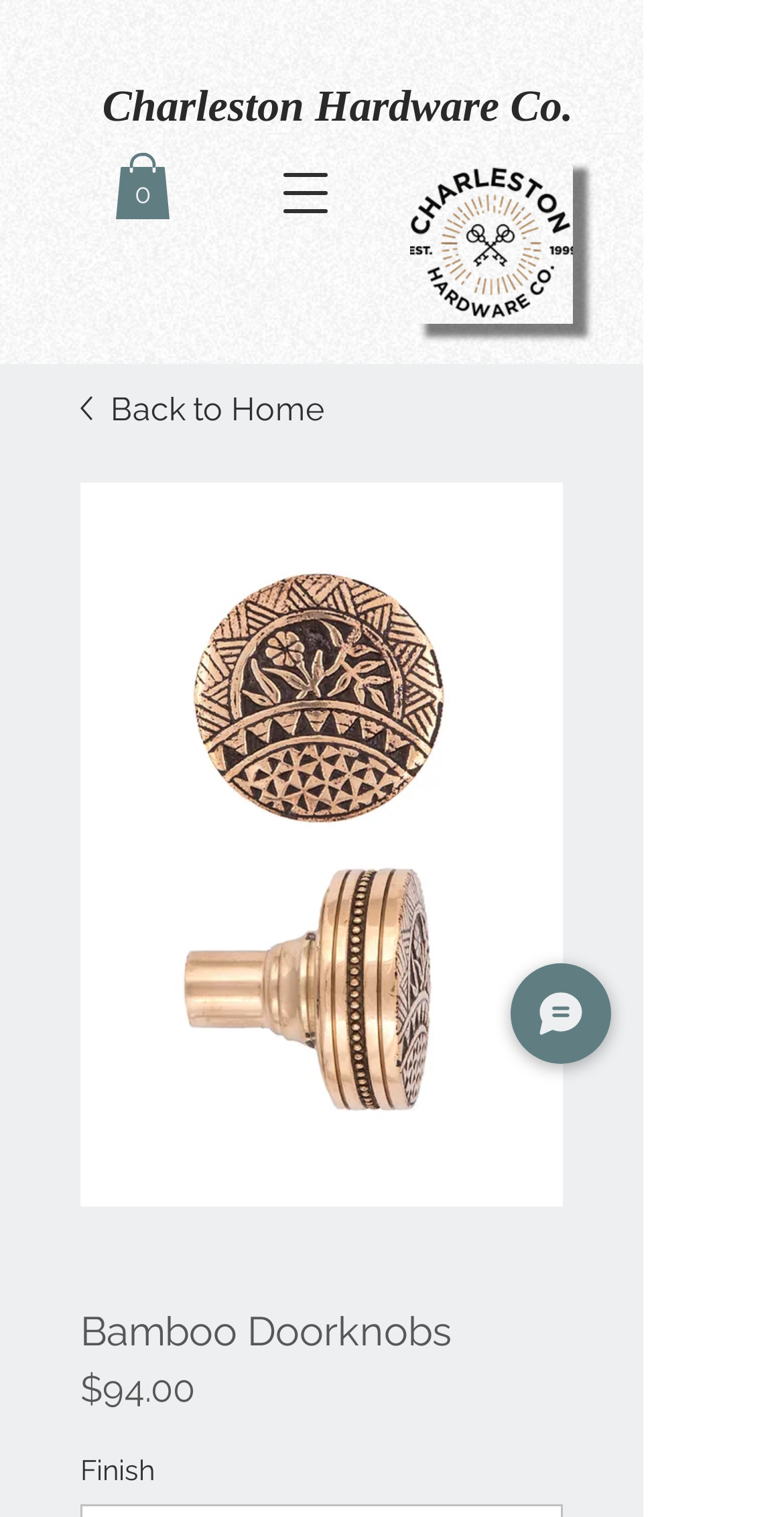Create a detailed summary of all the visual and textual information on the webpage.

The webpage is about Bamboo Doorknobs, with a prominent image of the product at the center of the page. The image is surrounded by relevant information, including the product name "Bamboo Doorknobs" in a heading, the price "$94.00", and a label "Finish". 

At the top left of the page, there is a heading "Charleston Hardware Co." followed by a link "Cart with 0 items" and an icon represented by an SVG element. Next to it, there is an iframe for site search. 

On the top right, there is a button "Open navigation menu" and an image of "Chaleston Hardware Co.". Below the image, there is a link "Back to Home" with a small icon, and another image of the Bamboo Doorknobs product. 

At the bottom right of the page, there is a button "Chat" with a small icon.